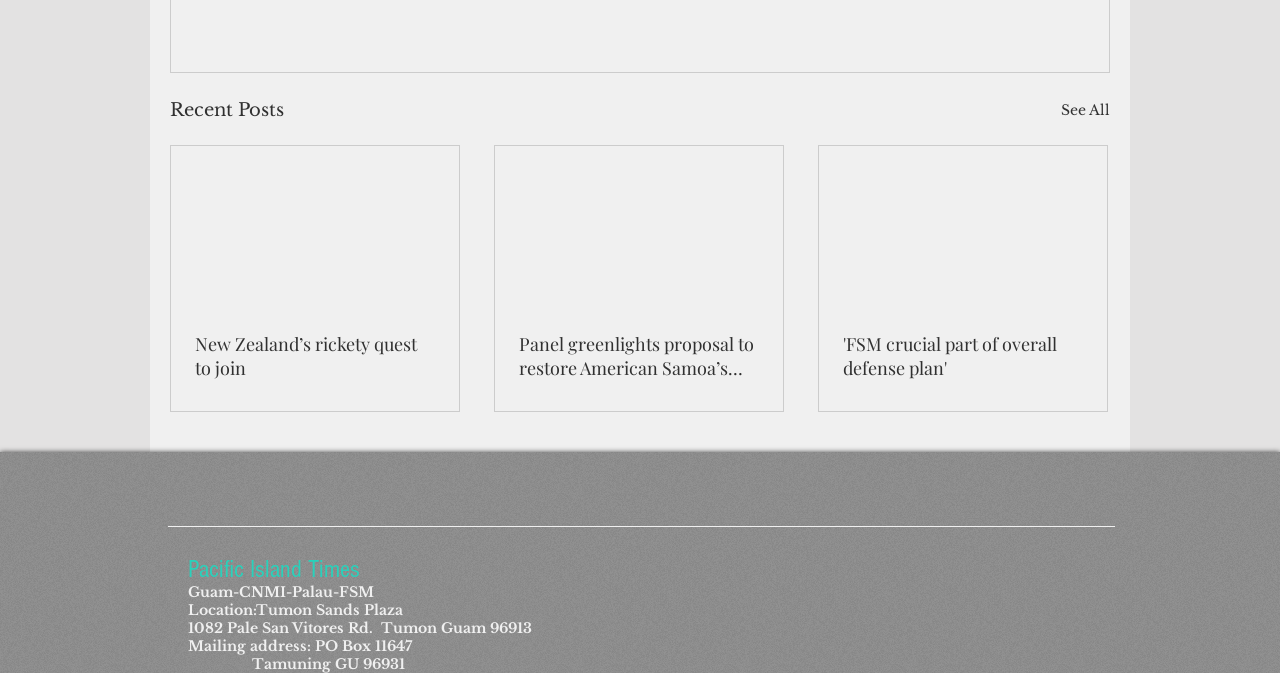Using the details from the image, please elaborate on the following question: What is the topic of the first recent post?

The first recent post has a link with the text 'New Zealand’s rickety quest to join', so the topic of the first recent post is related to New Zealand.